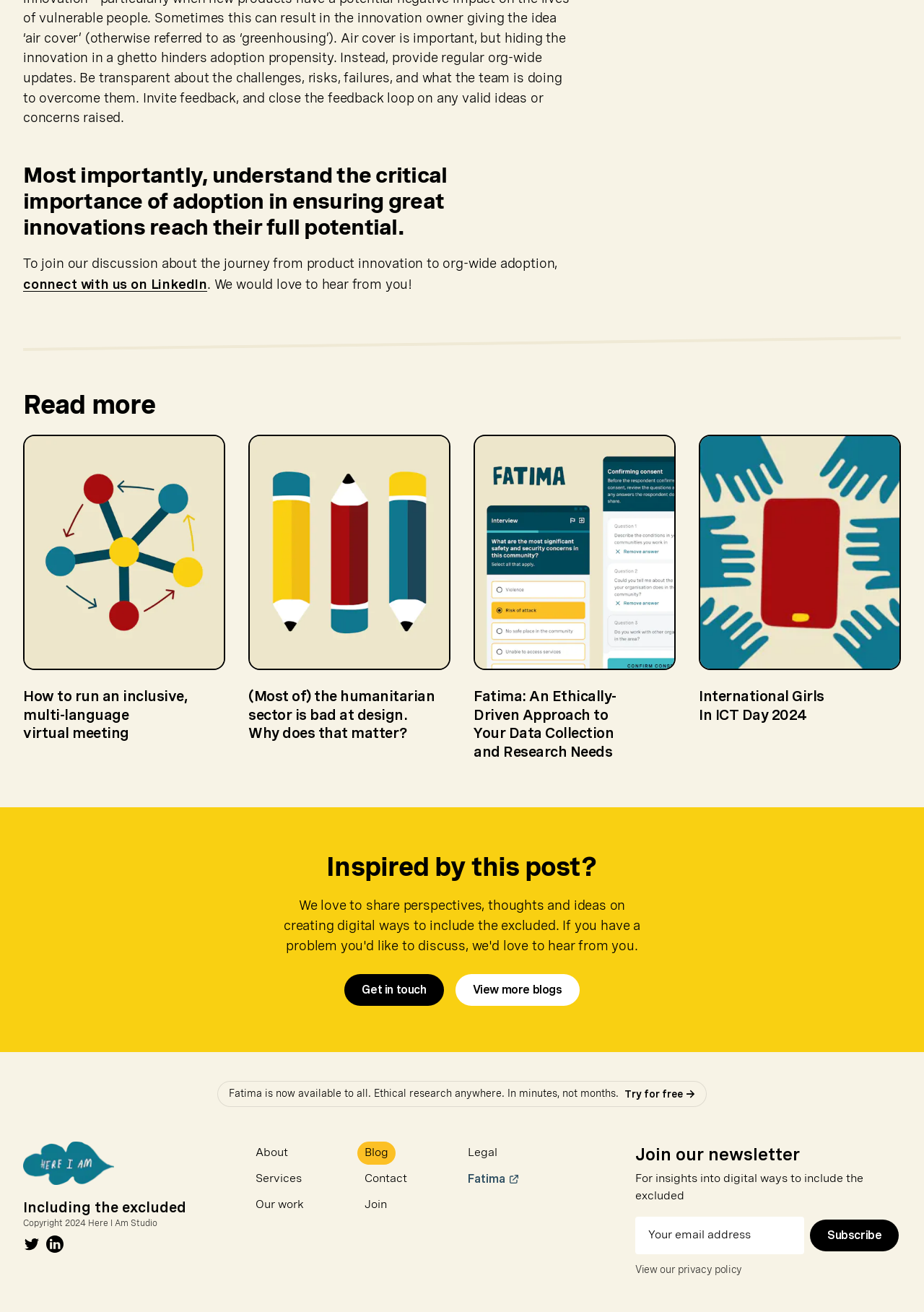Please indicate the bounding box coordinates for the clickable area to complete the following task: "Get in touch". The coordinates should be specified as four float numbers between 0 and 1, i.e., [left, top, right, bottom].

[0.373, 0.743, 0.48, 0.767]